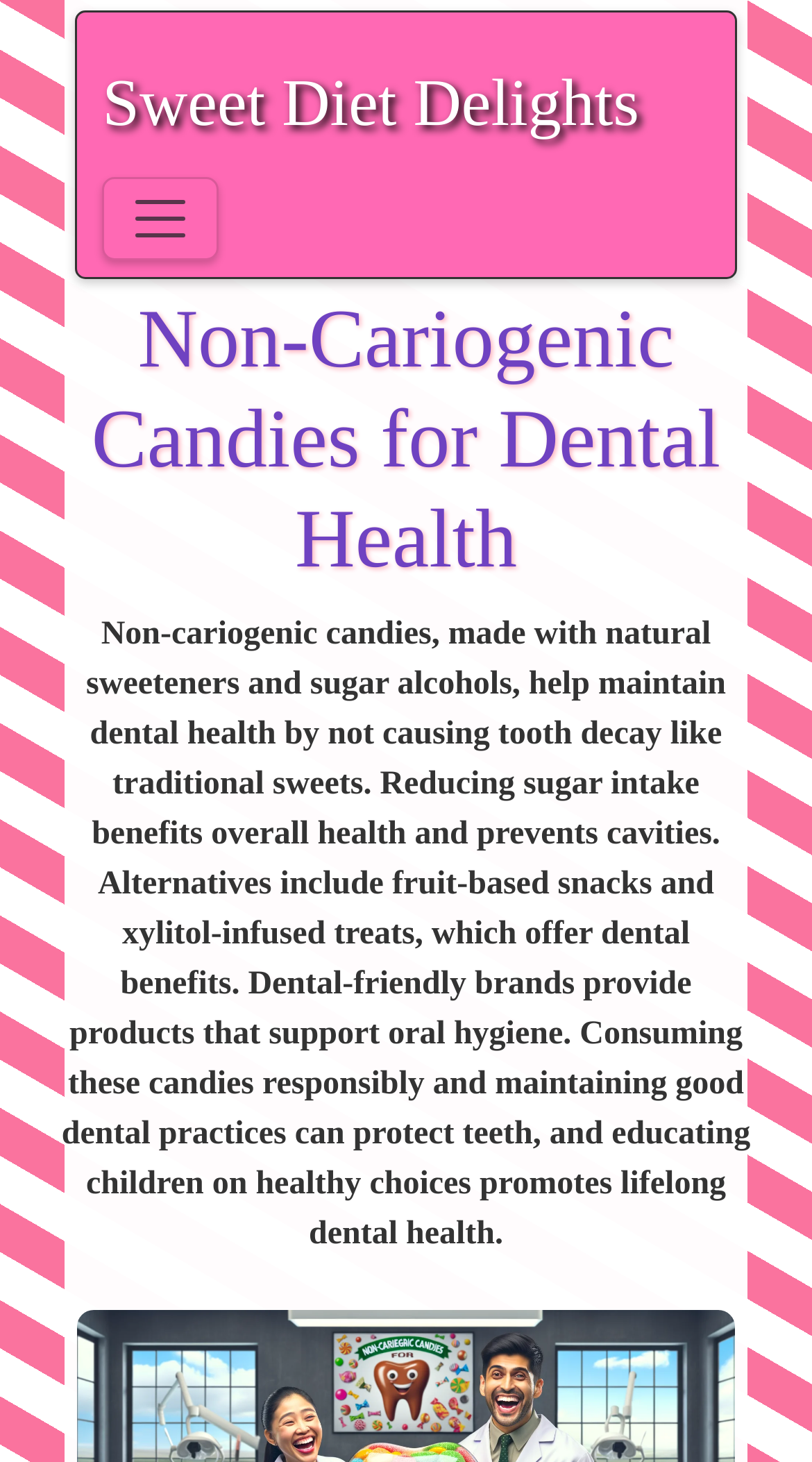Please provide the bounding box coordinates in the format (top-left x, top-left y, bottom-right x, bottom-right y). Remember, all values are floating point numbers between 0 and 1. What is the bounding box coordinate of the region described as: Sweet Diet Delights

[0.126, 0.02, 0.787, 0.121]